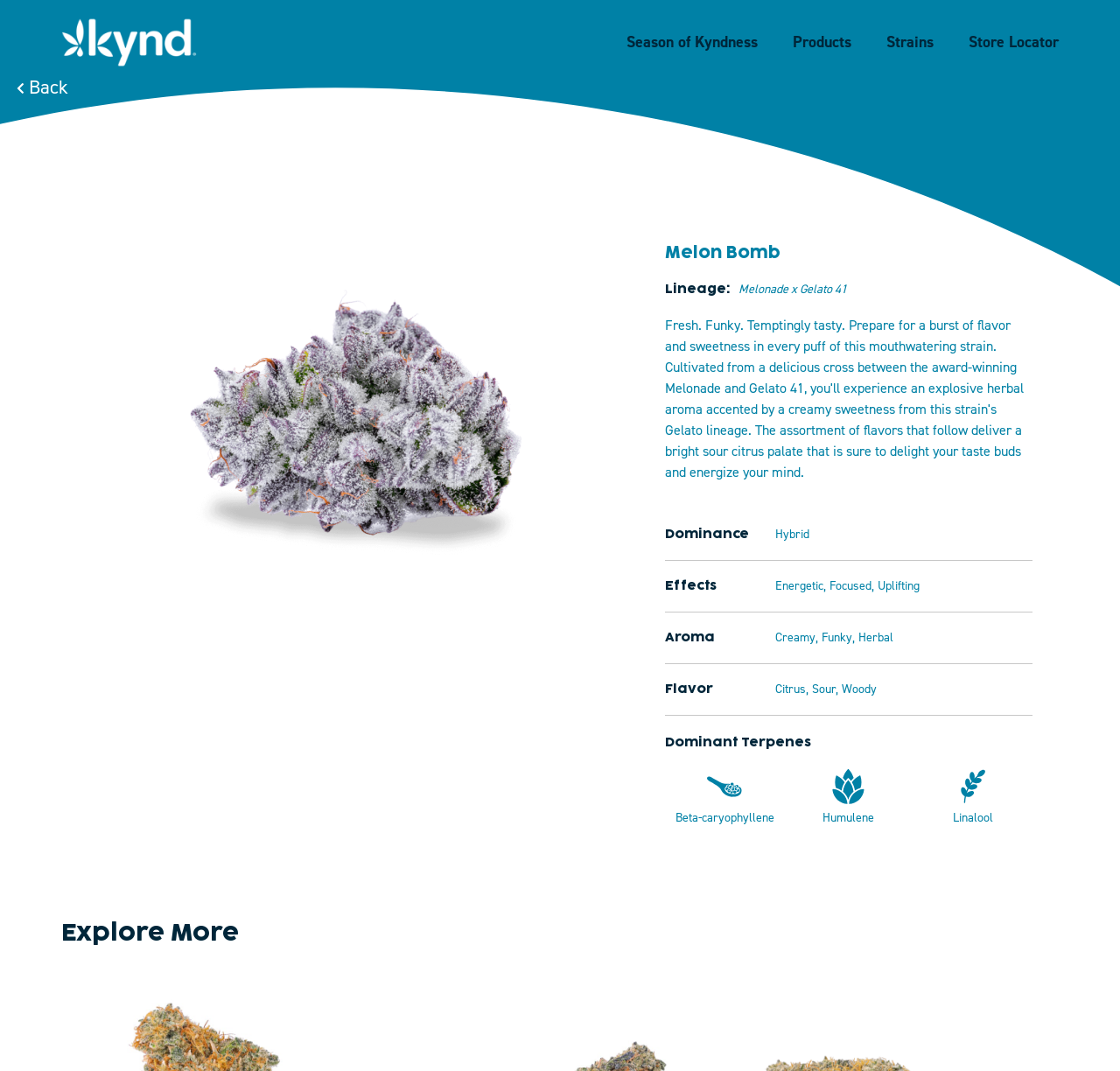What is the type of the strain?
By examining the image, provide a one-word or phrase answer.

Hybrid